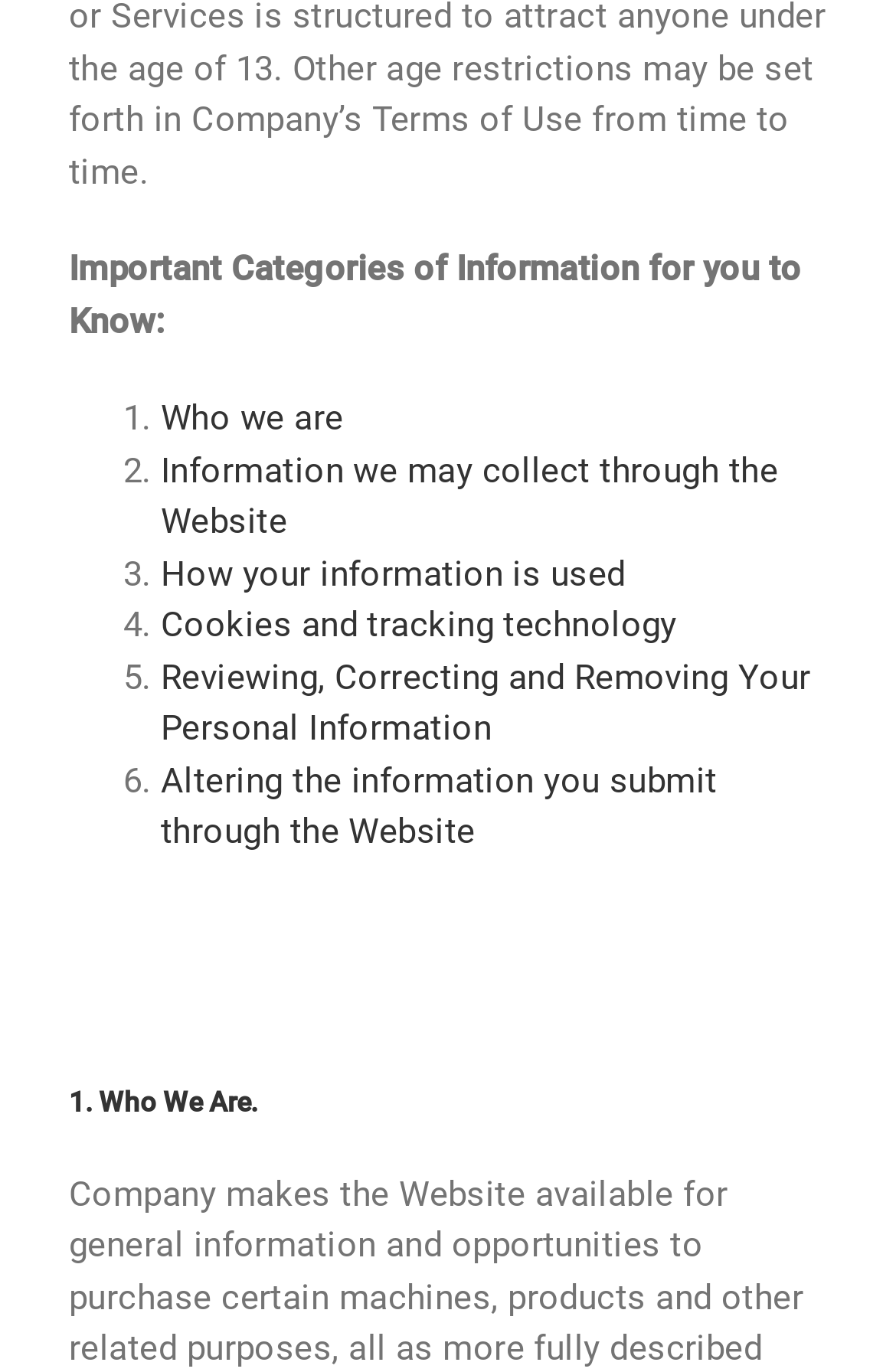How many categories of information are listed on this webpage?
Based on the image, provide a one-word or brief-phrase response.

6